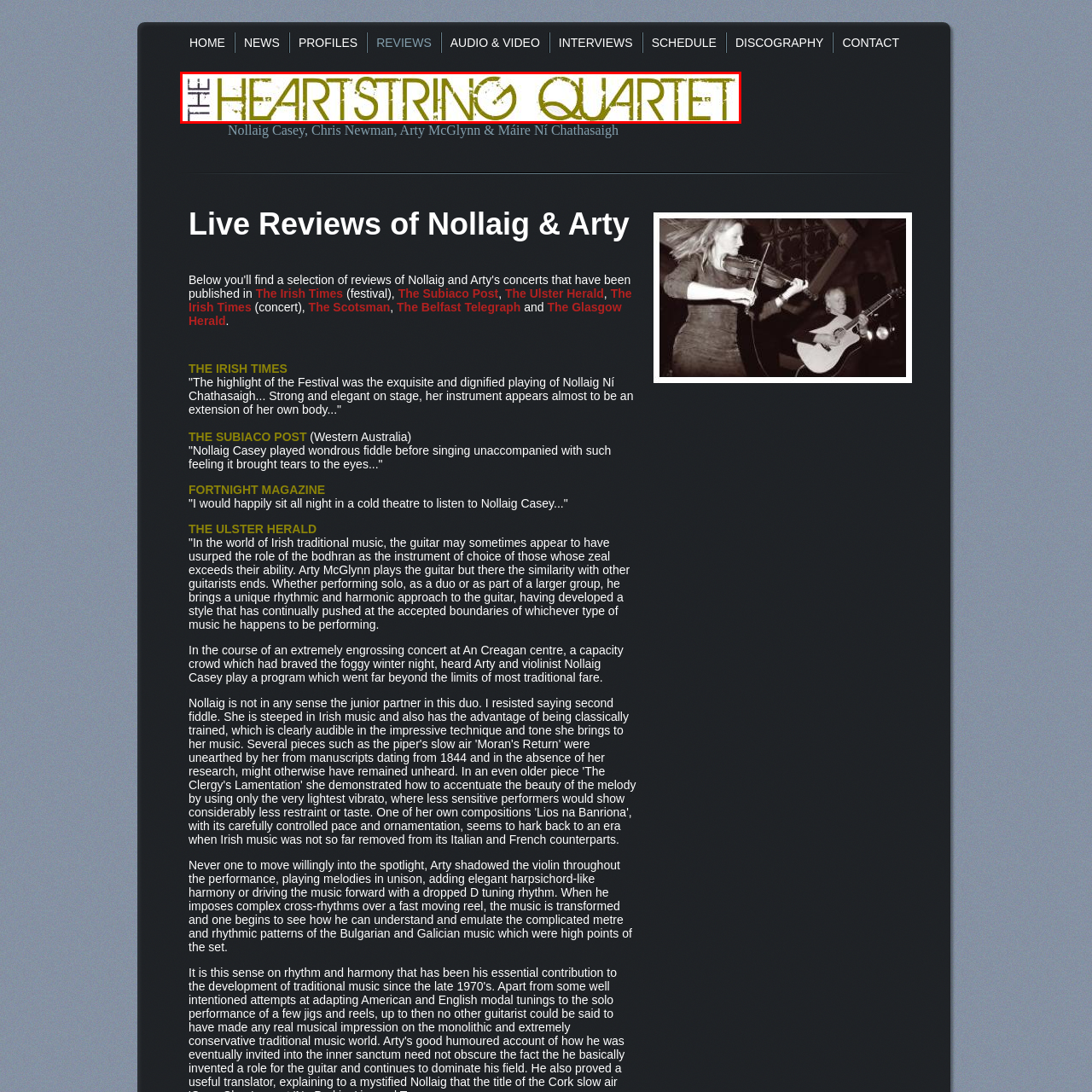Give an in-depth description of the scene depicted in the red-outlined box.

The image features the title "THE HEARTSTRING QUARTET," presented in a striking design. The text is stylized with a textured appearance and is prominently displayed, emphasizing the group's name and adding an artistic flair. This quartet likely represents a musical ensemble, possibly known for its engaging performances and unique interpretations of various music styles. The use of capital letters and the distinctive font choice enhance the visual impact, making it a focal point within the context of live music events or promotional materials.